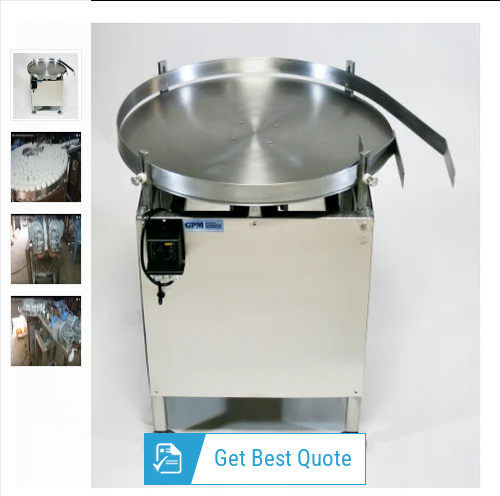Convey a rich and detailed description of the image.

This image showcases a Rotary Accumulator, an essential machine used in the packaging industry, particularly for handling bottles. The design features a large, circular stainless steel platform situated atop a sturdy base, equipped with a control panel that allows for easy operation. The machine's surface is smooth and reflective, indicating high-grade stainless steel construction, which offers durability and ease of cleaning. 

To the right, a prominent blue button invites viewers to "Get Best Quote," highlighting the company's commitment to providing competitive pricing. This image is part of a larger display that includes additional visual references to similar machinery, reinforcing the product's industrial context and functionality. Overall, the Rotary Accumulator stands as a reliable solution for efficient packaging operations, ideal for businesses looking to enhance their productivity.